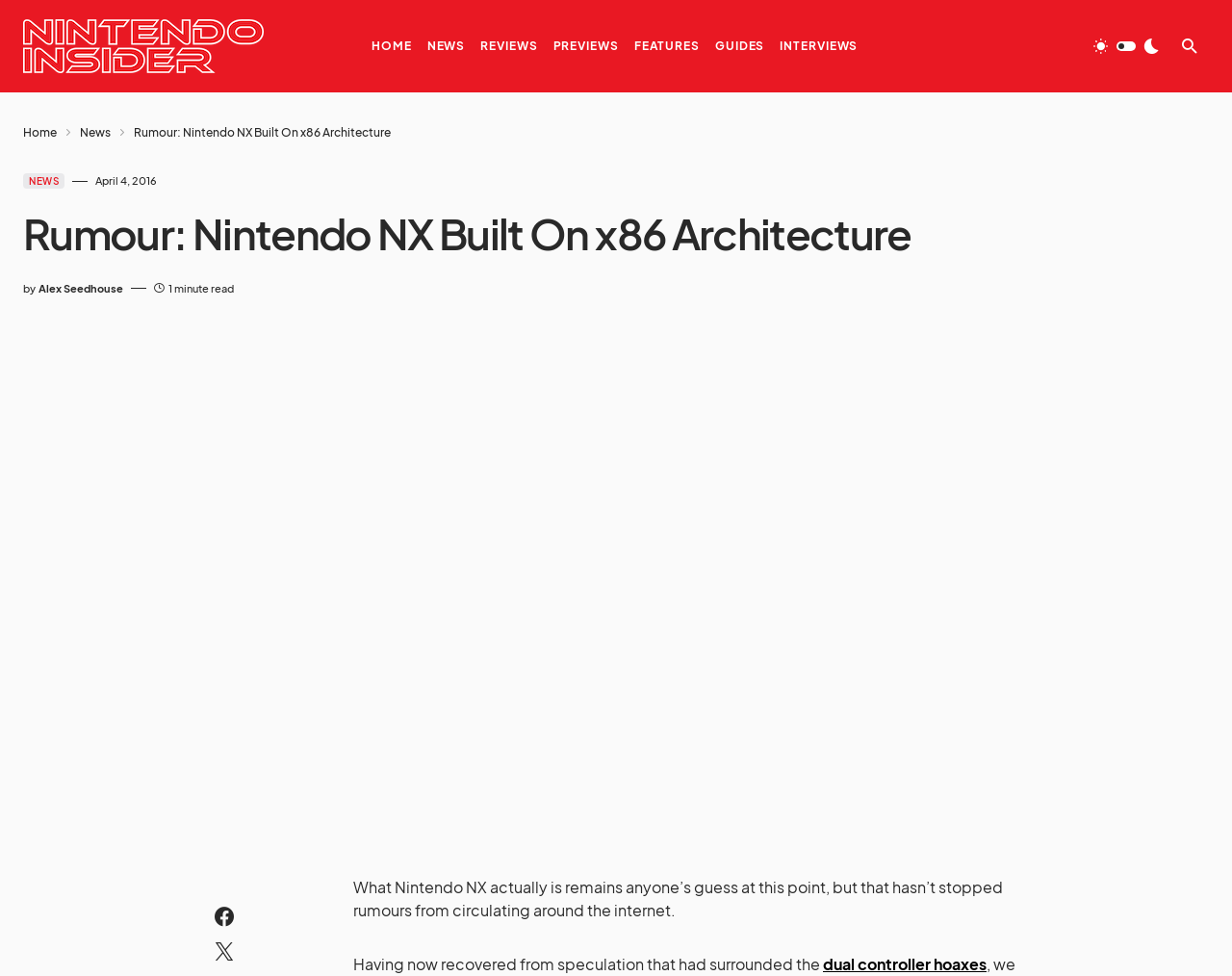Detail the various sections and features present on the webpage.

The webpage is about a rumor related to Nintendo NX, a gaming console. At the top left, there is a logo of "Nintendo Insider" with a link to the website. Next to it, there is a navigation menu with links to different sections of the website, including "HOME", "NEWS", "REVIEWS", "PREVIEWS", "FEATURES", "GUIDES", and "INTERVIEWS". 

On the top right, there are two buttons with icons. Below the navigation menu, there is a secondary navigation menu with links to "Home" and "News". The title of the article "Rumour: Nintendo NX Built On x86 Architecture" is displayed prominently, along with the date "April 4, 2016" and the author's name "Alex Seedhouse". 

The article has a brief summary that reads "What Nintendo NX actually is remains anyone’s guess at this point, but that hasn’t stopped rumours from circulating around the internet." The main content of the article is not fully displayed, but it appears to discuss rumors surrounding the Nintendo NX console. 

There is a large image below the article title, which appears to be related to Nintendo or the Wii U console. At the bottom of the page, there are two links with icons, possibly for social media sharing.